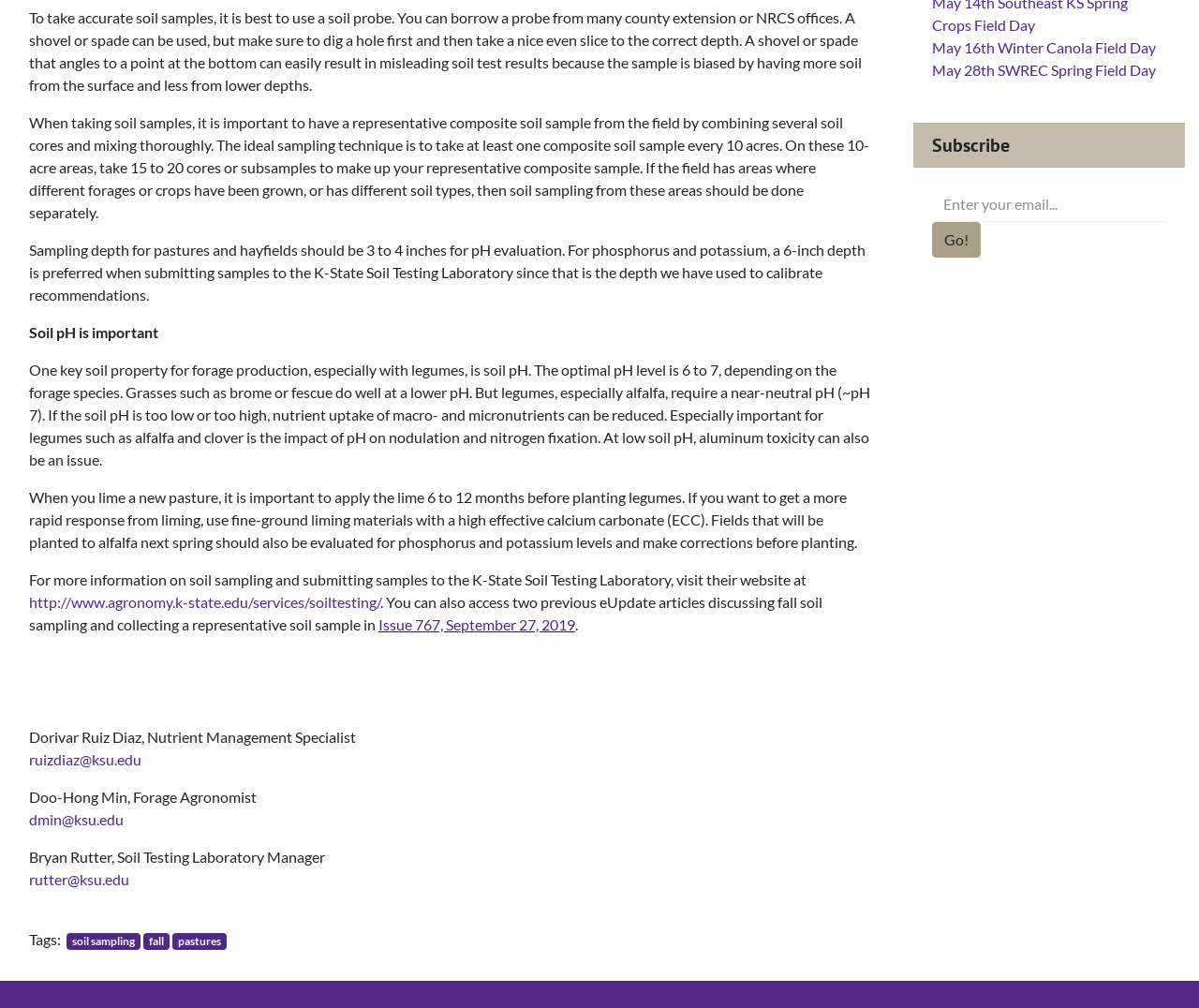Identify the bounding box for the element characterized by the following description: "Home".

None